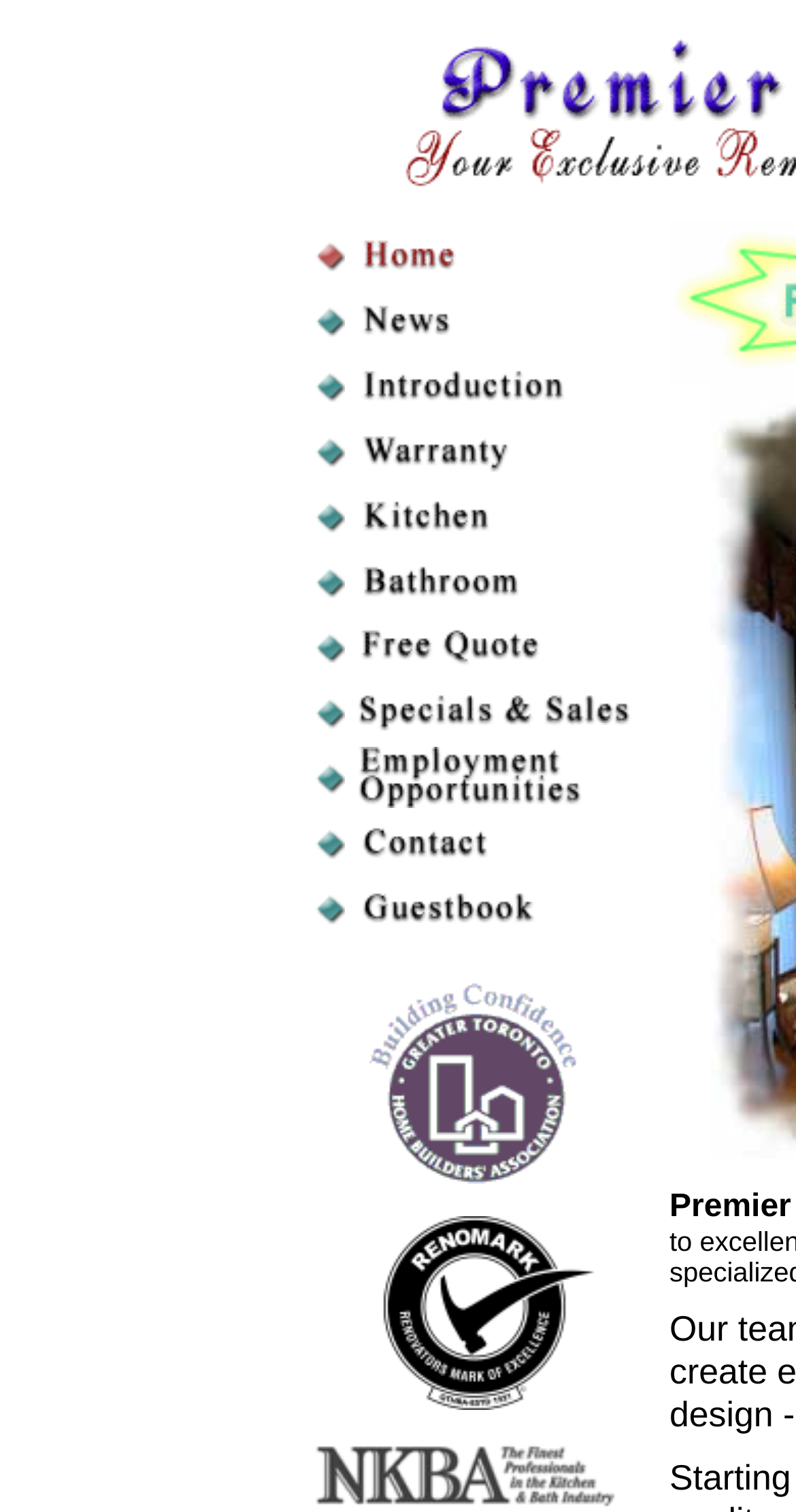Provide an in-depth description of the elements and layout of the webpage.

The webpage is titled "Premier Kitchen & Bath" and features a prominent image at the top, taking up about a quarter of the screen. Below the image, there is a table with multiple rows, each containing two cells. The left cell of each row contains an image, while the right cell contains a link with an accompanying image. There are 12 rows in total, with each row stacked vertically below the previous one.

The images in the left cells are relatively small, taking up about a quarter of the cell's width. The links in the right cells are positioned near the top of the cell, with their accompanying images placed directly below them. The links and images in the right cells take up about half of the cell's width.

At the very bottom of the page, there is another image, which appears to be a footer or a separator. It spans the full width of the page and is positioned below the table.

Overall, the webpage has a simple and organized layout, with a focus on showcasing images and links in a clear and concise manner.